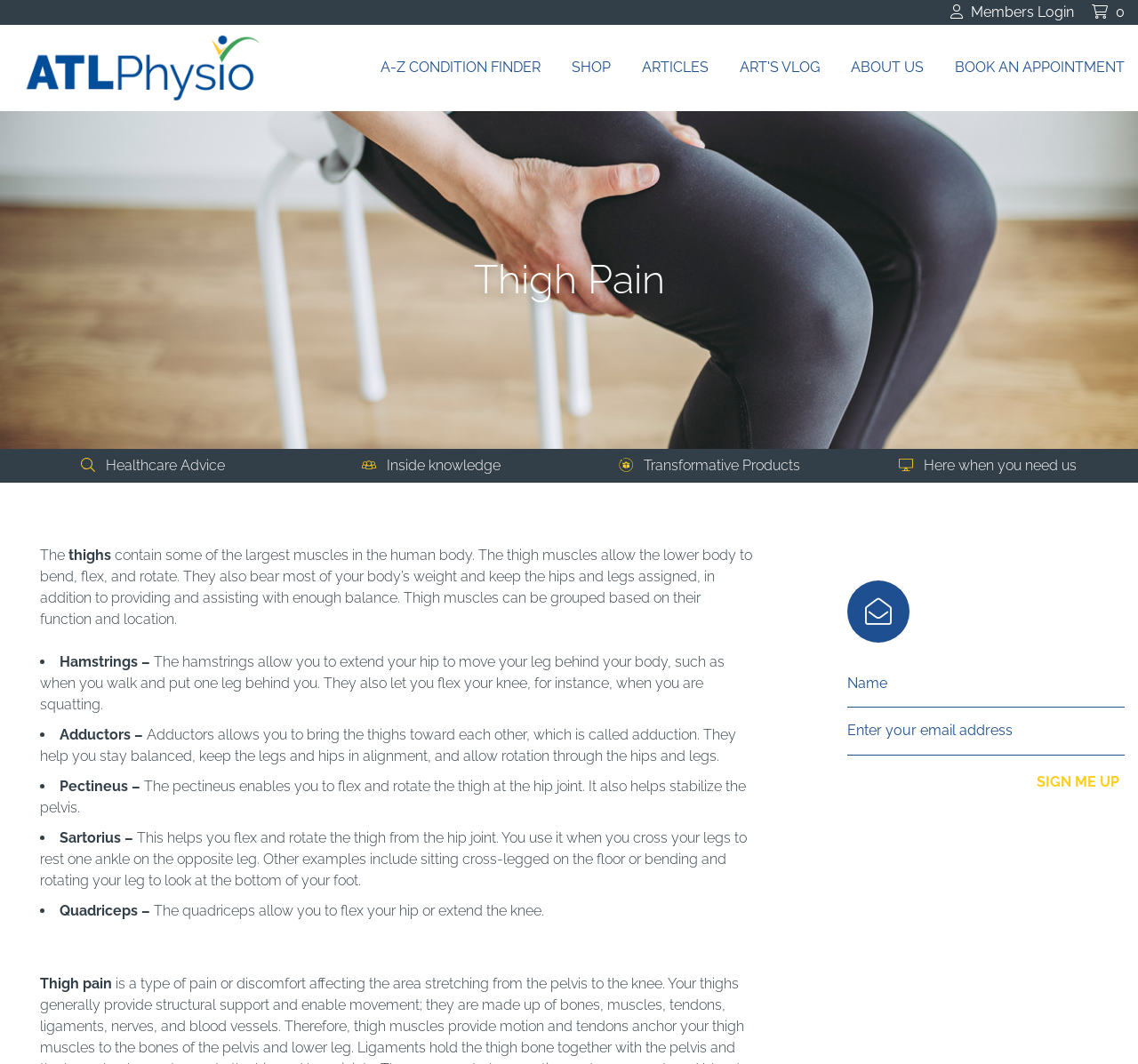Determine the bounding box coordinates in the format (top-left x, top-left y, bottom-right x, bottom-right y). Ensure all values are floating point numbers between 0 and 1. Identify the bounding box of the UI element described by: (campus map)

None